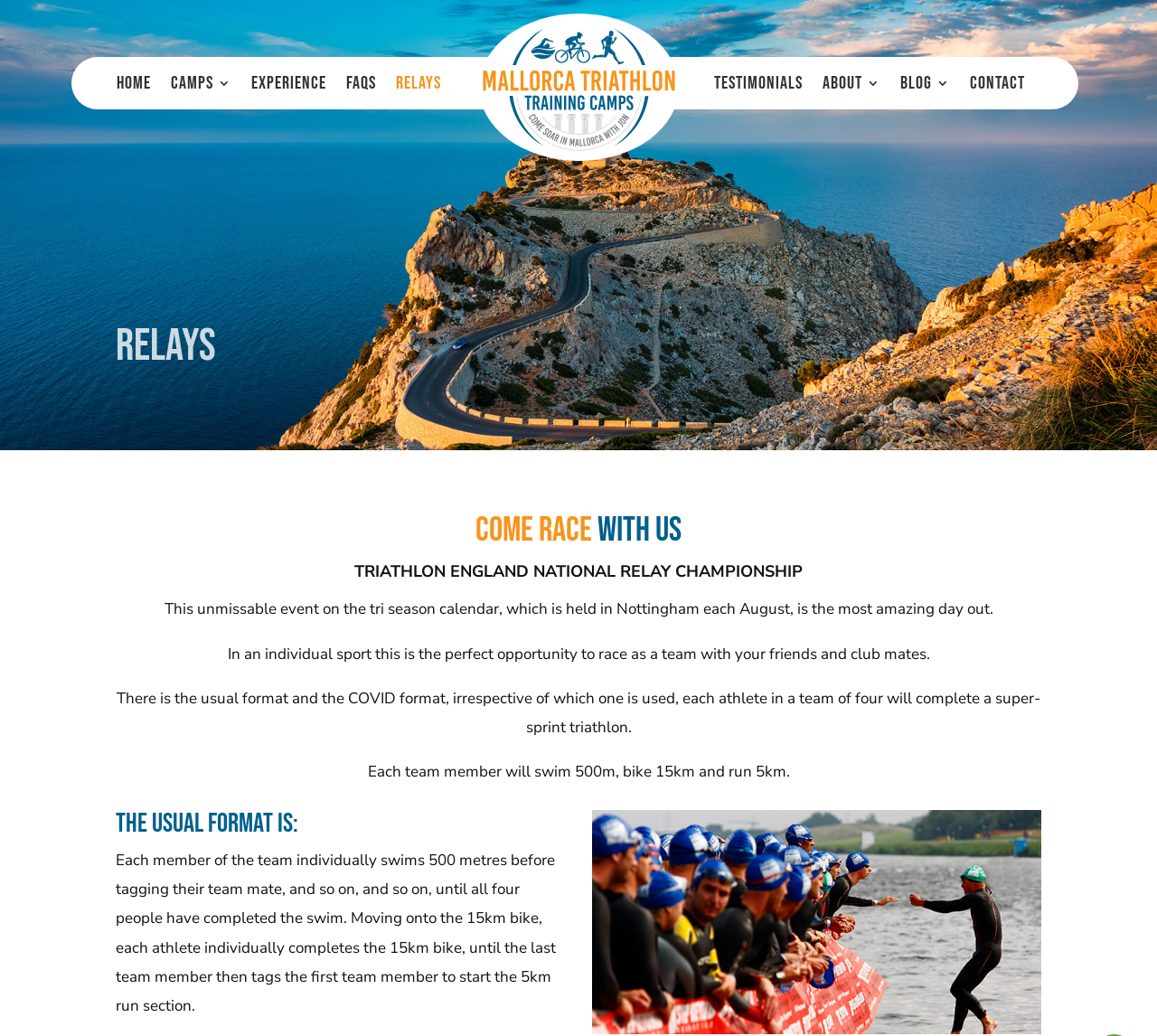Based on the image, provide a detailed response to the question:
How many team members are there in the triathlon?

I found this answer by looking at the StaticText element with the text 'each athlete in a team of four will complete a super-sprint triathlon.' which is located at [0.101, 0.664, 0.899, 0.712]. This text describes the team composition and mentions that there are four team members.